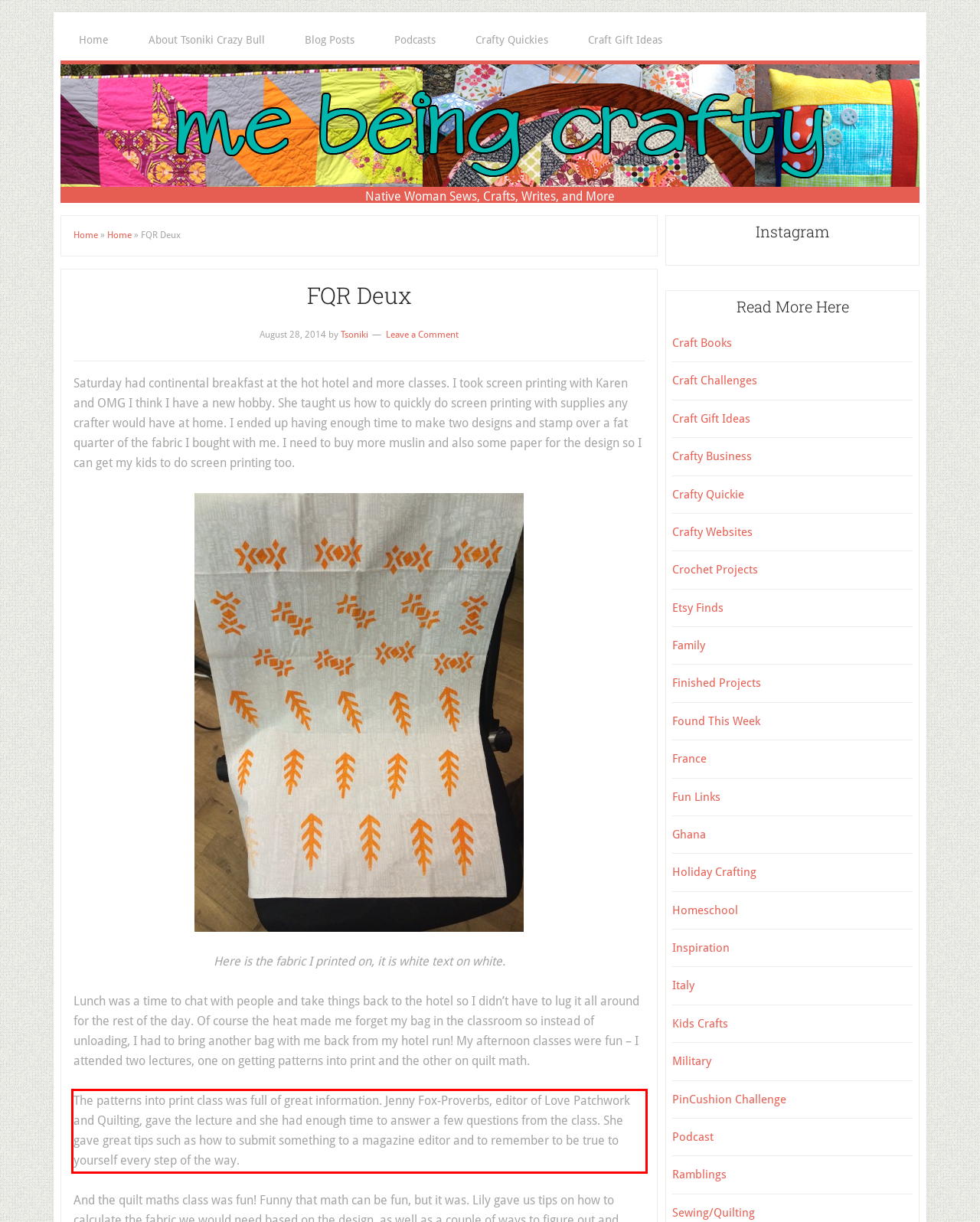You are presented with a webpage screenshot featuring a red bounding box. Perform OCR on the text inside the red bounding box and extract the content.

The patterns into print class was full of great information. Jenny Fox-Proverbs, editor of Love Patchwork and Quilting, gave the lecture and she had enough time to answer a few questions from the class. She gave great tips such as how to submit something to a magazine editor and to remember to be true to yourself every step of the way.